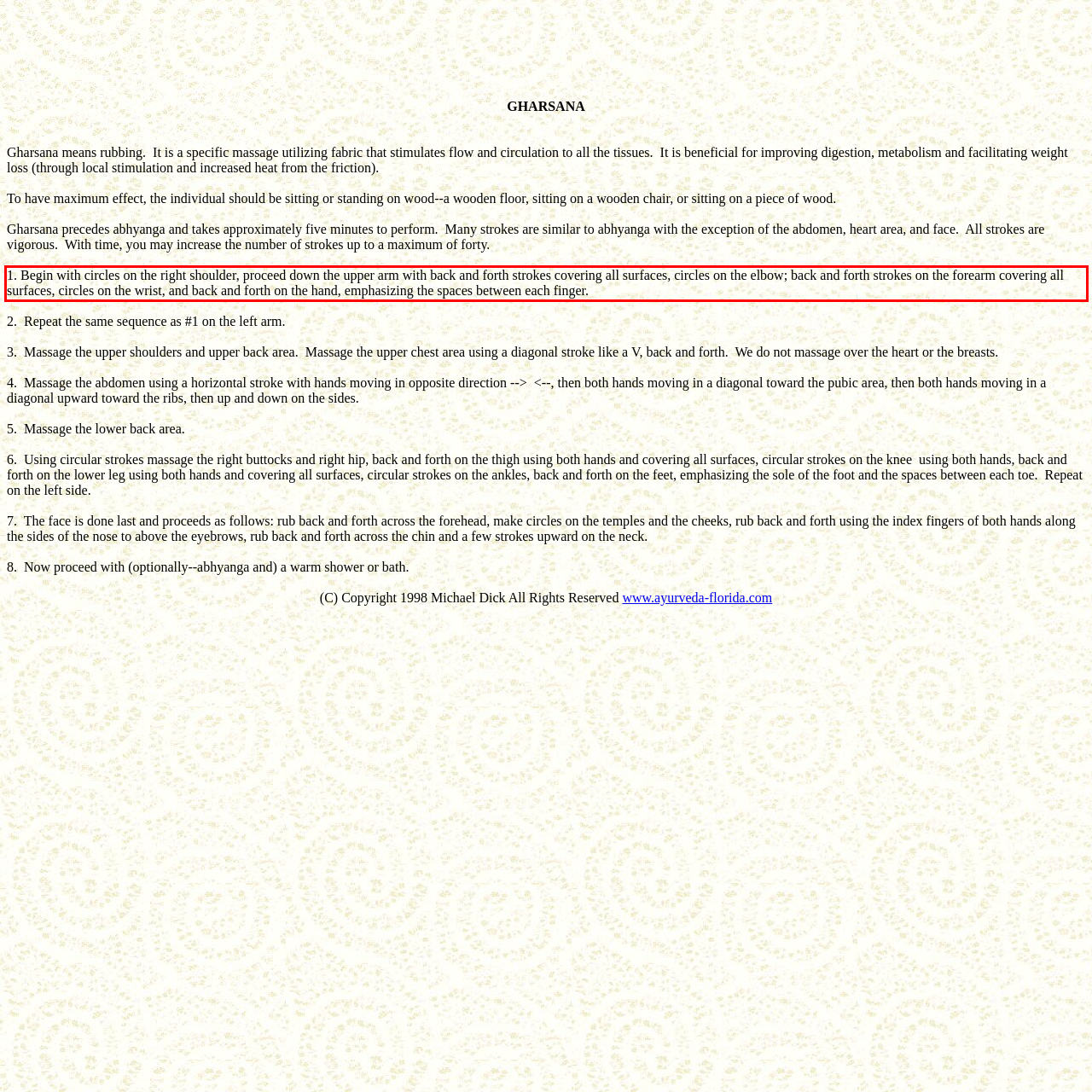Examine the webpage screenshot, find the red bounding box, and extract the text content within this marked area.

1. Begin with circles on the right shoulder, proceed down the upper arm with back and forth strokes covering all surfaces, circles on the elbow; back and forth strokes on the forearm covering all surfaces, circles on the wrist, and back and forth on the hand, emphasizing the spaces between each finger.